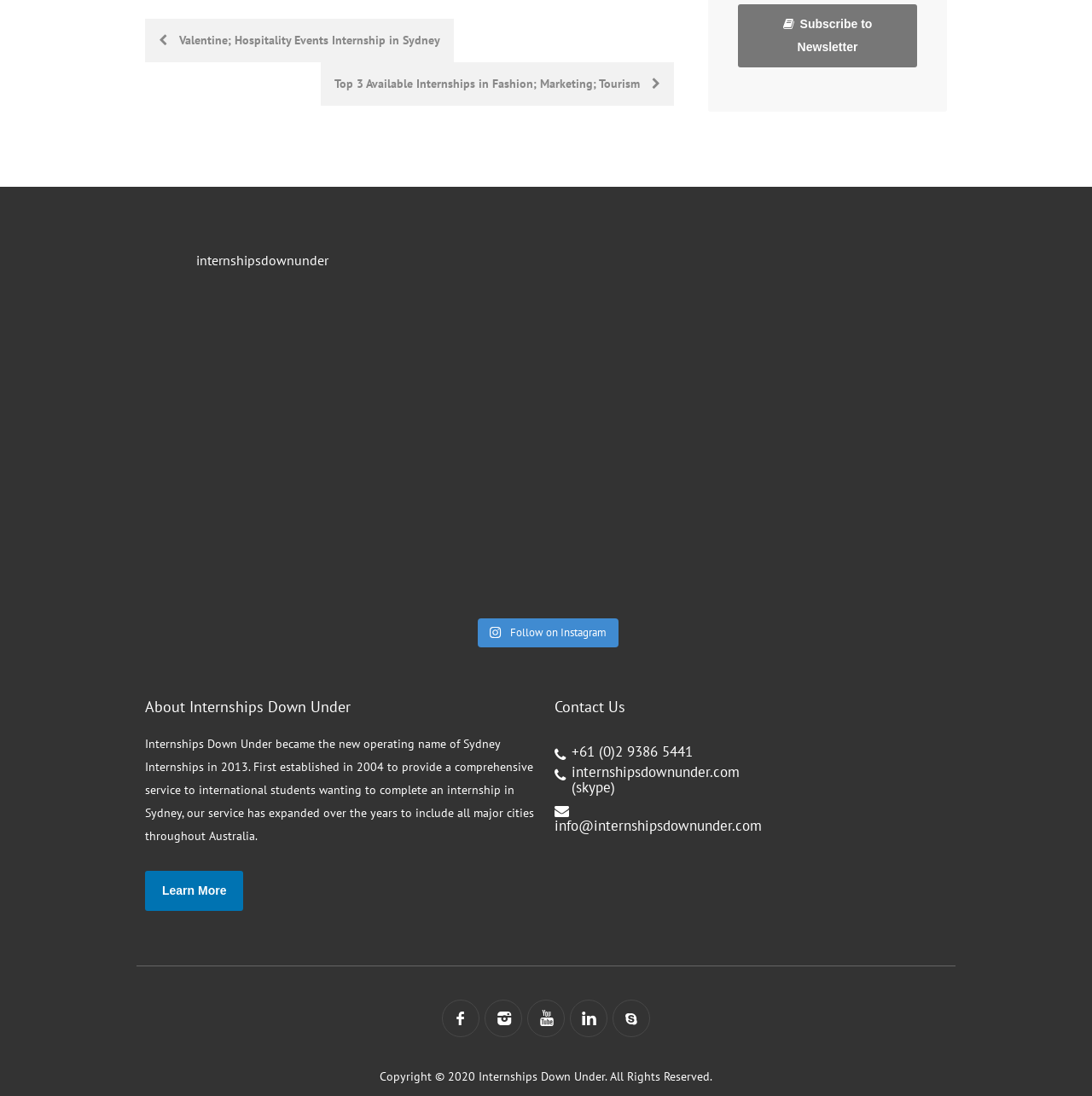Locate the bounding box coordinates of the element I should click to achieve the following instruction: "Learn more about Internships Down Under".

[0.133, 0.794, 0.223, 0.831]